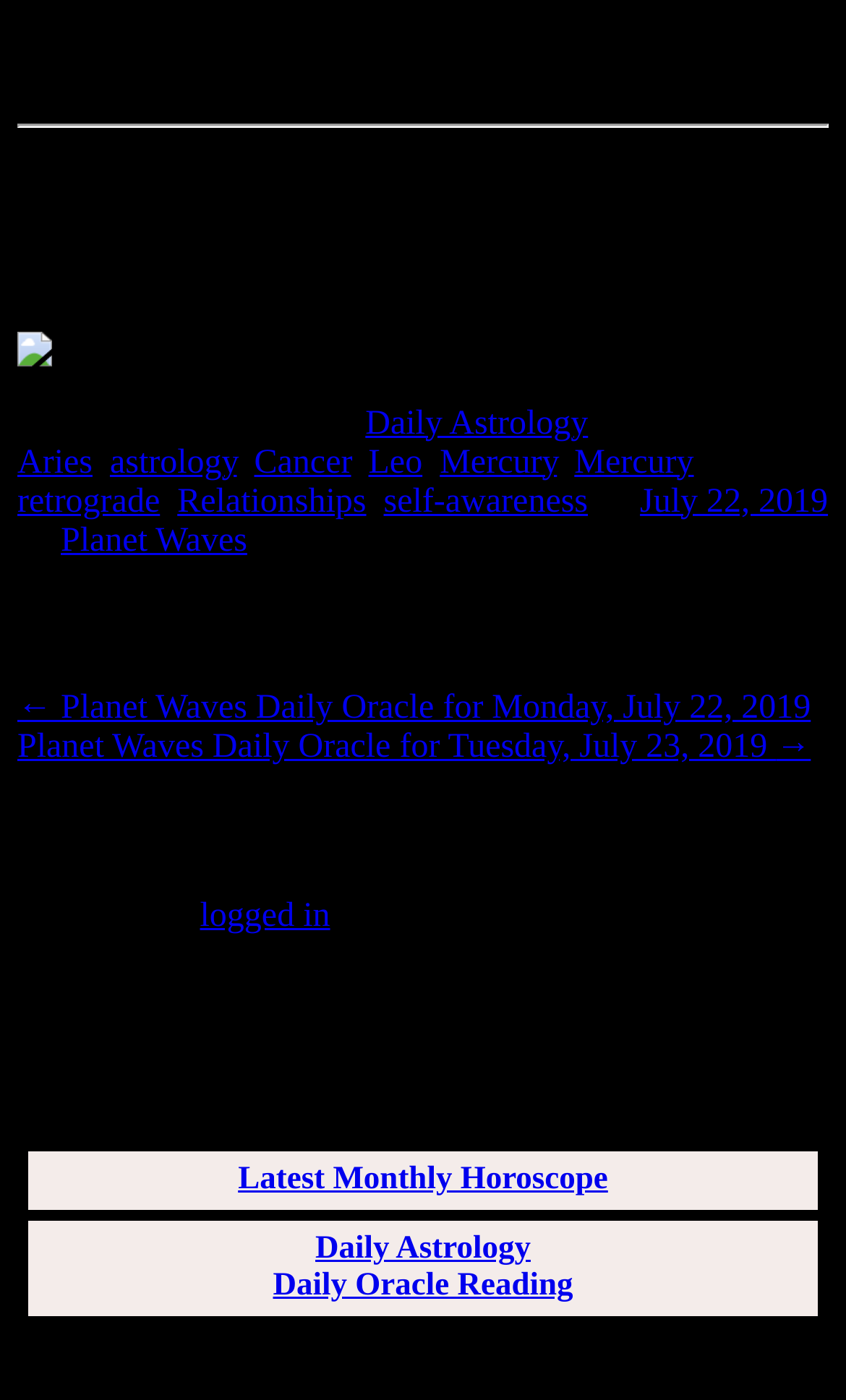Please determine the bounding box coordinates of the area that needs to be clicked to complete this task: 'Read the latest monthly horoscope'. The coordinates must be four float numbers between 0 and 1, formatted as [left, top, right, bottom].

[0.281, 0.831, 0.719, 0.855]